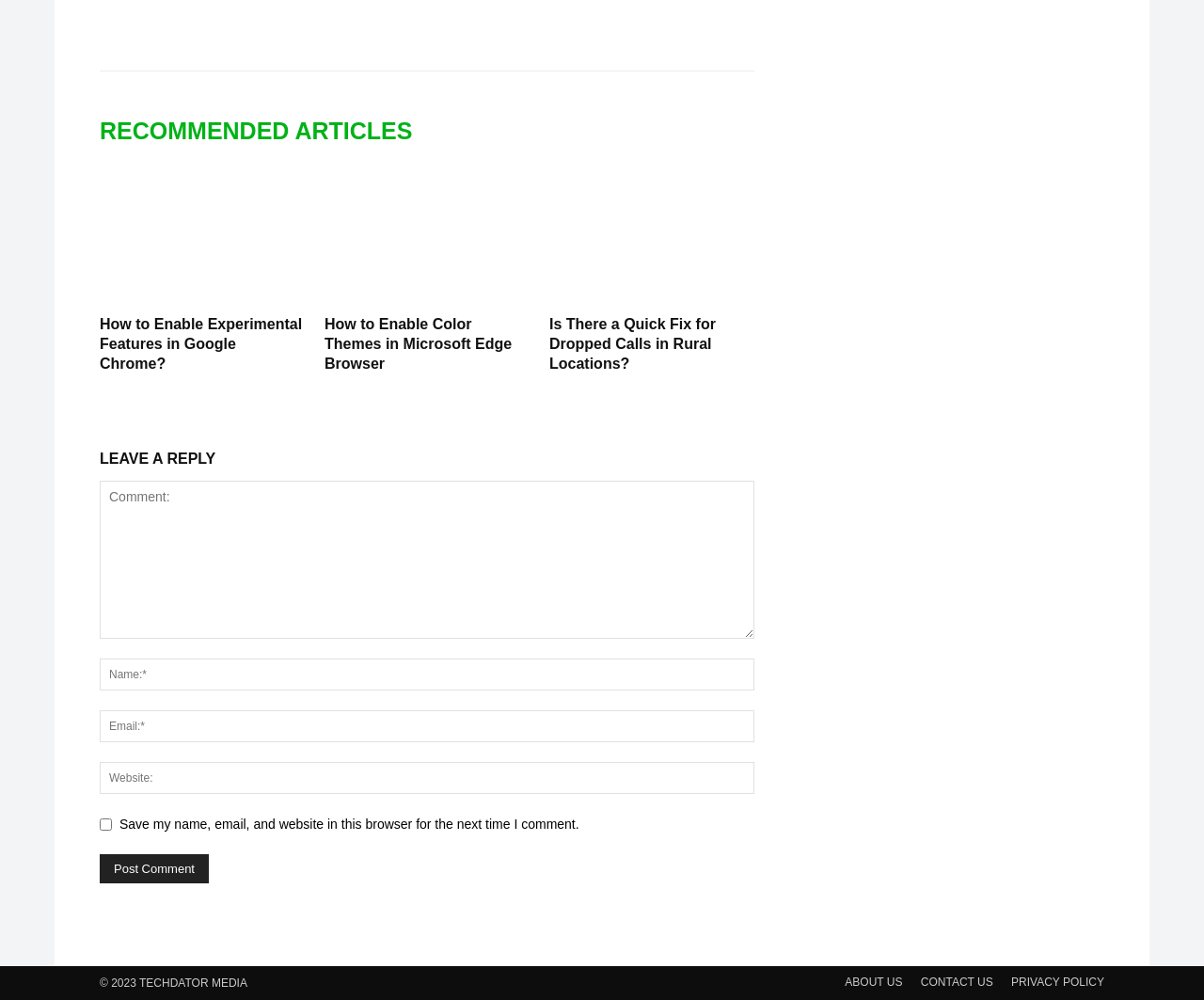Provide the bounding box coordinates for the UI element described in this sentence: "CONTACT US". The coordinates should be four float values between 0 and 1, i.e., [left, top, right, bottom].

[0.765, 0.974, 0.825, 0.991]